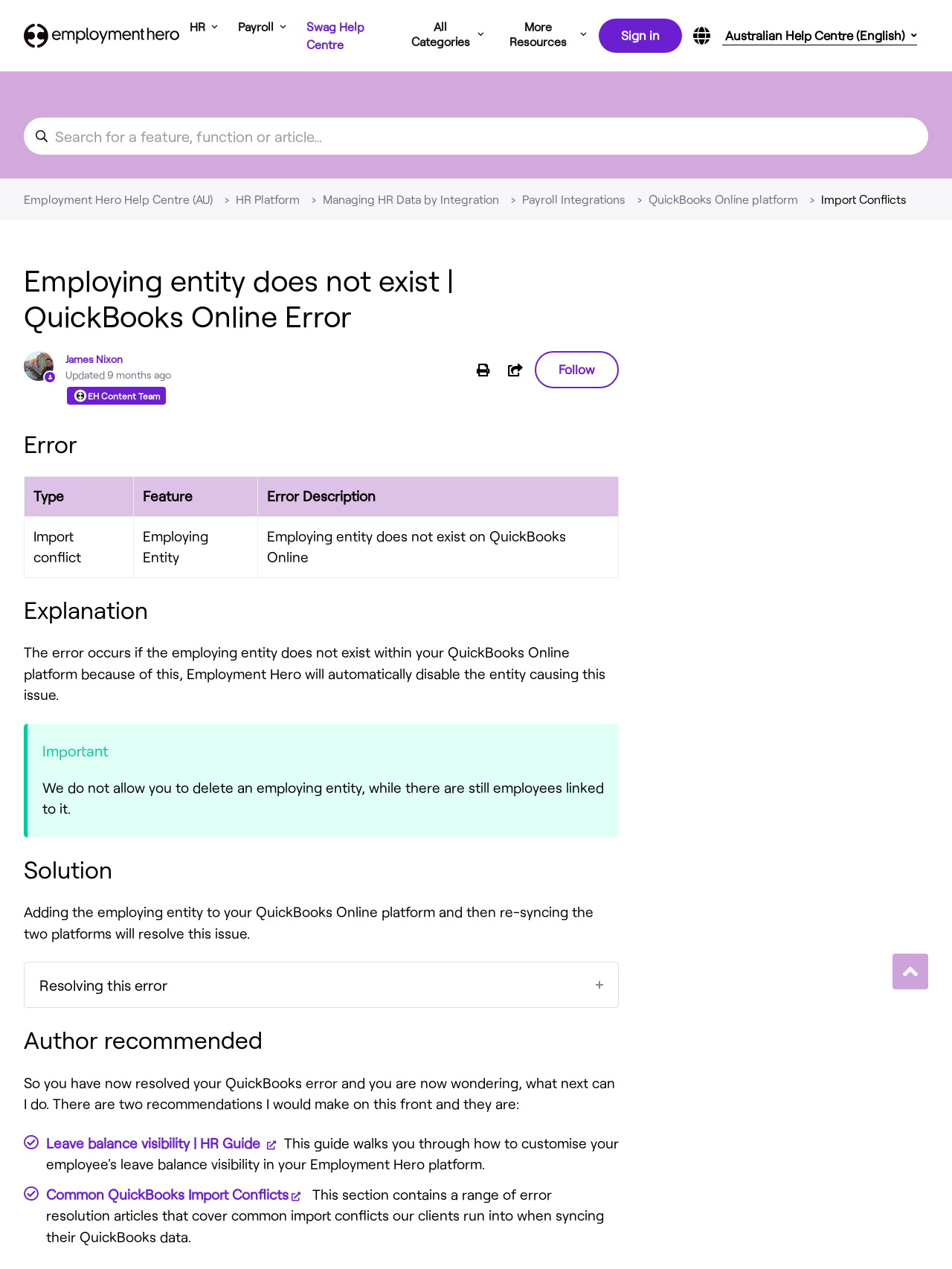Find the bounding box coordinates of the clickable area required to complete the following action: "Sign in".

[0.626, 0.014, 0.716, 0.043]